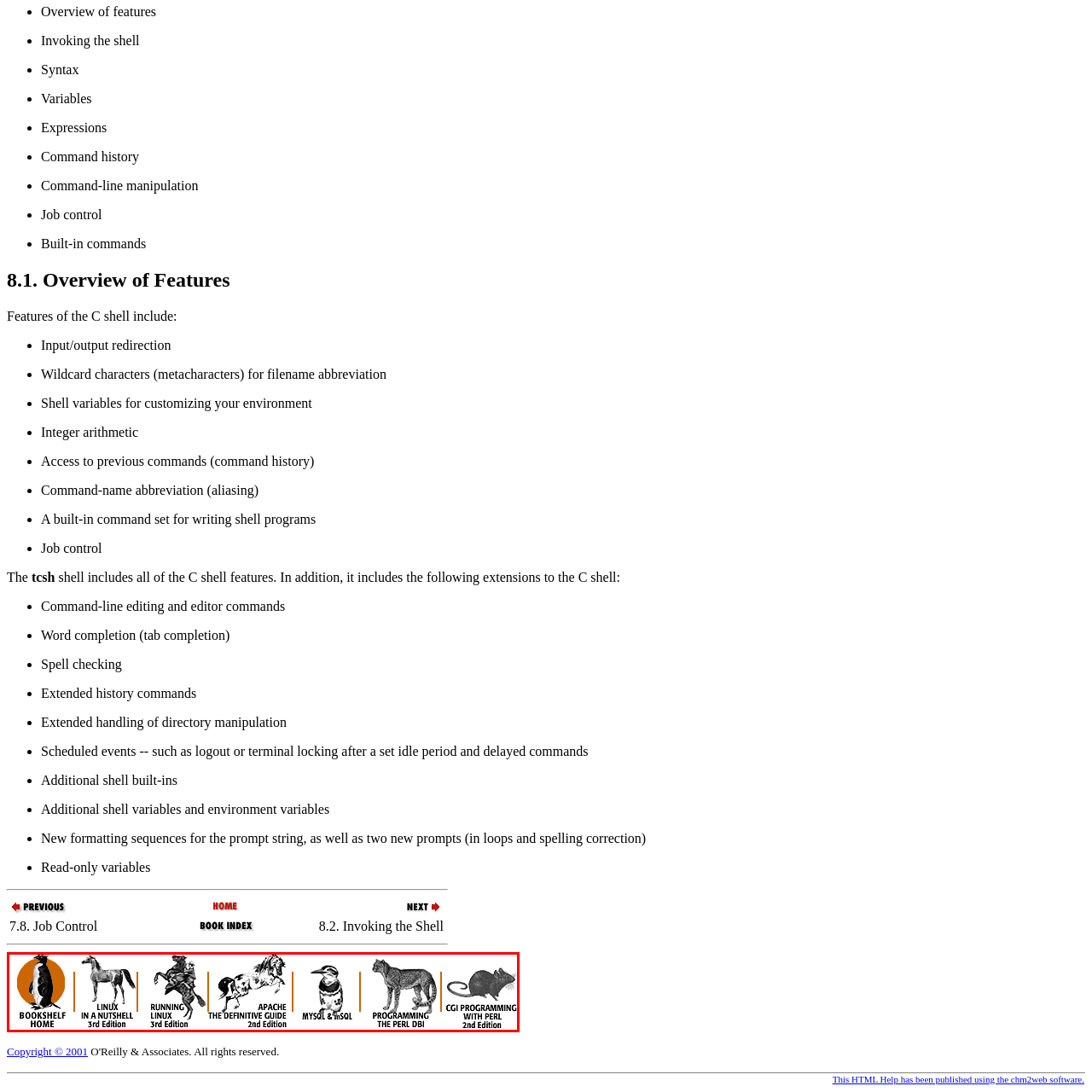Offer an in-depth caption for the image content enclosed by the red border.

The image showcases a selection of books from a technical bookshelf, featuring titles related to Linux and programming. The stack includes "Linux in a Nutshell" (3rd Edition), "Running Linux" (2nd Edition), "Apache: The Definitive Guide" (2nd Edition), "MySQL & mSQL," "Programming the Perl DBI" (2nd Edition), and "CGI Programming with Perl" (2nd Edition). Each book is represented with a unique illustration, creating a visually engaging layout. The section is topped off by a prominent "Bookshelf Home" link, inviting users to explore the collection further. This curated selection serves as a valuable resource for individuals interested in Linux systems and various programming languages.